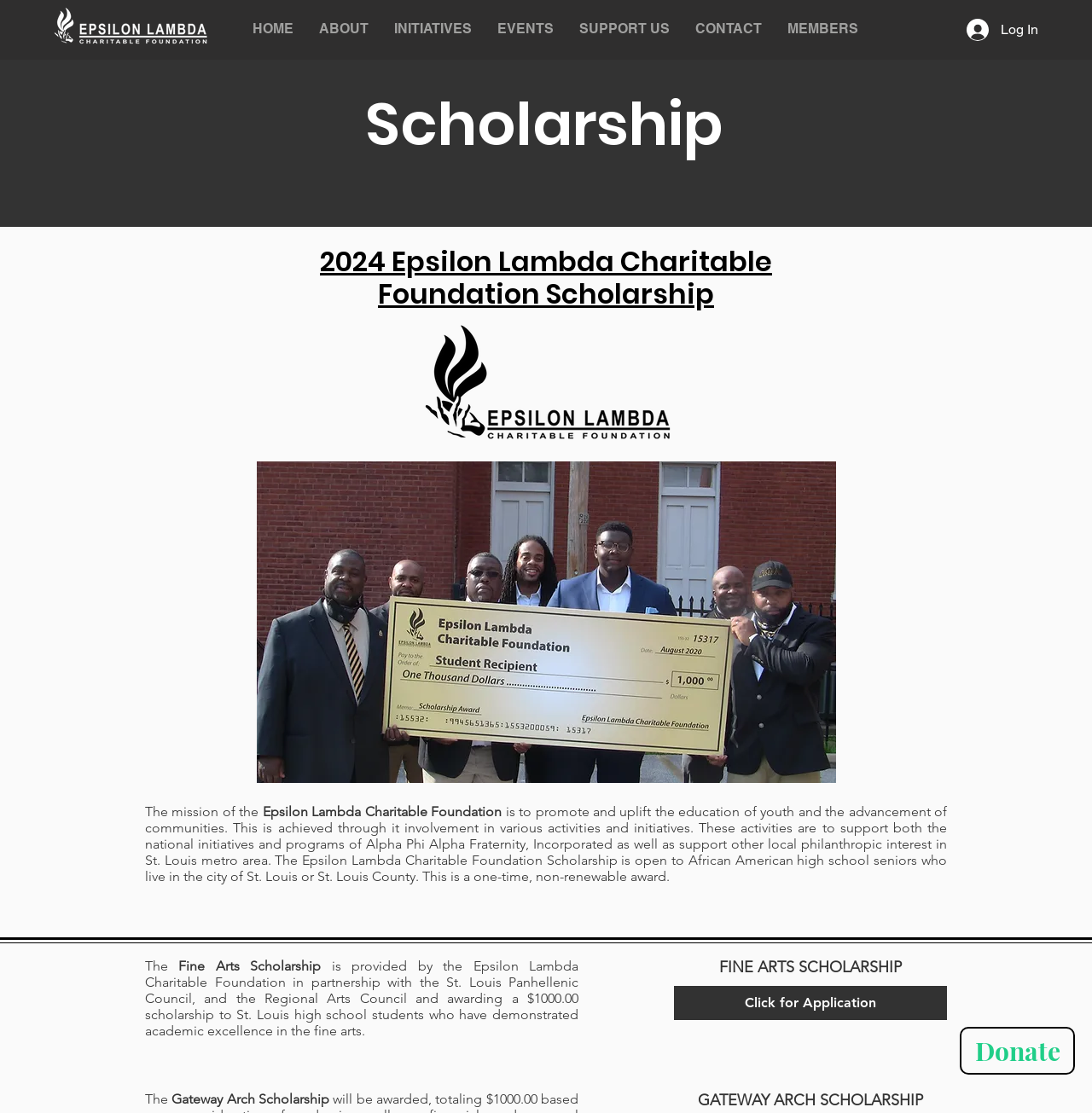How can one apply for the scholarship?
Please provide a single word or phrase as your answer based on the screenshot.

Click for Application